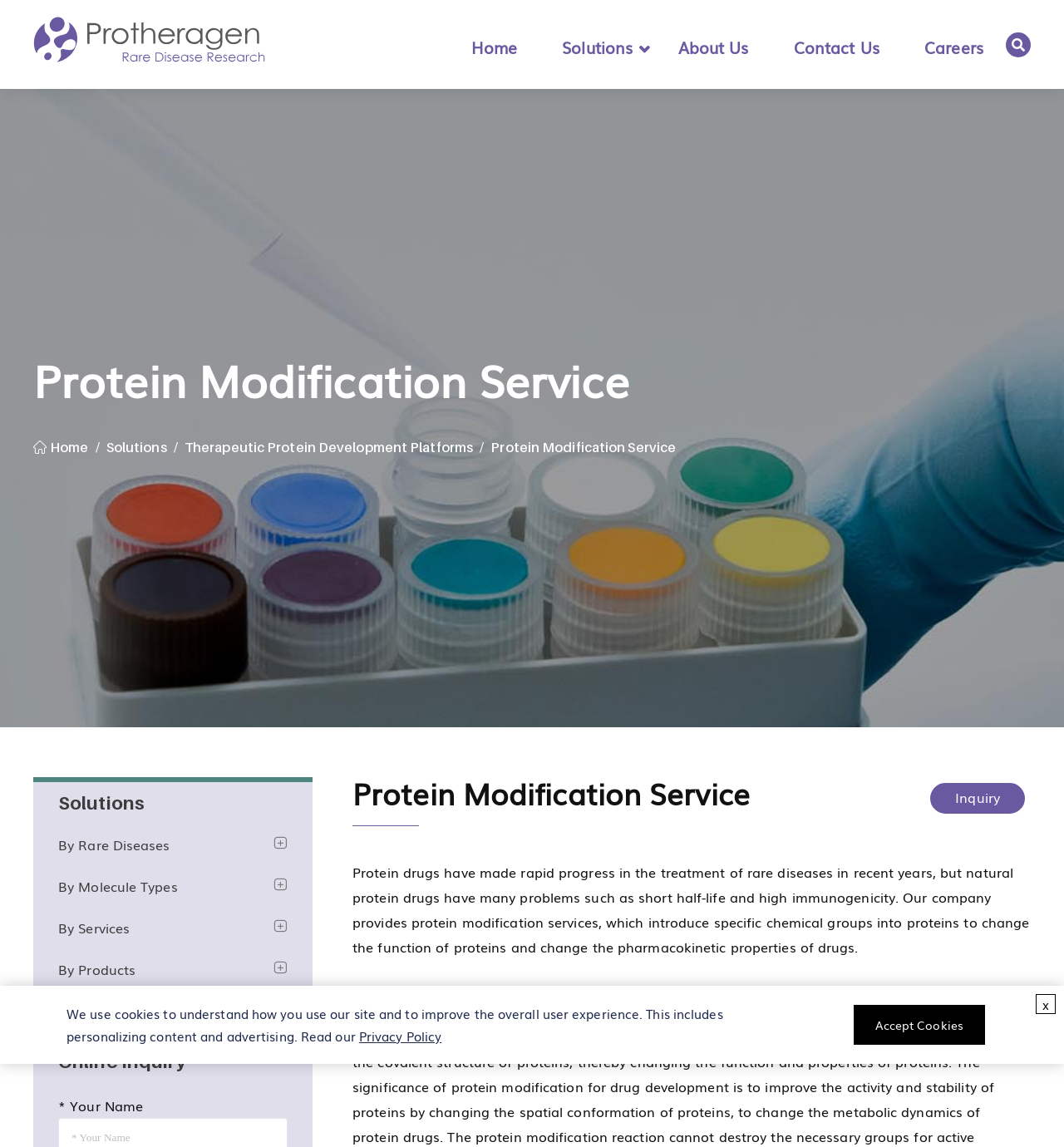Please identify the bounding box coordinates of the element that needs to be clicked to execute the following command: "Go to the previous post". Provide the bounding box using four float numbers between 0 and 1, formatted as [left, top, right, bottom].

None